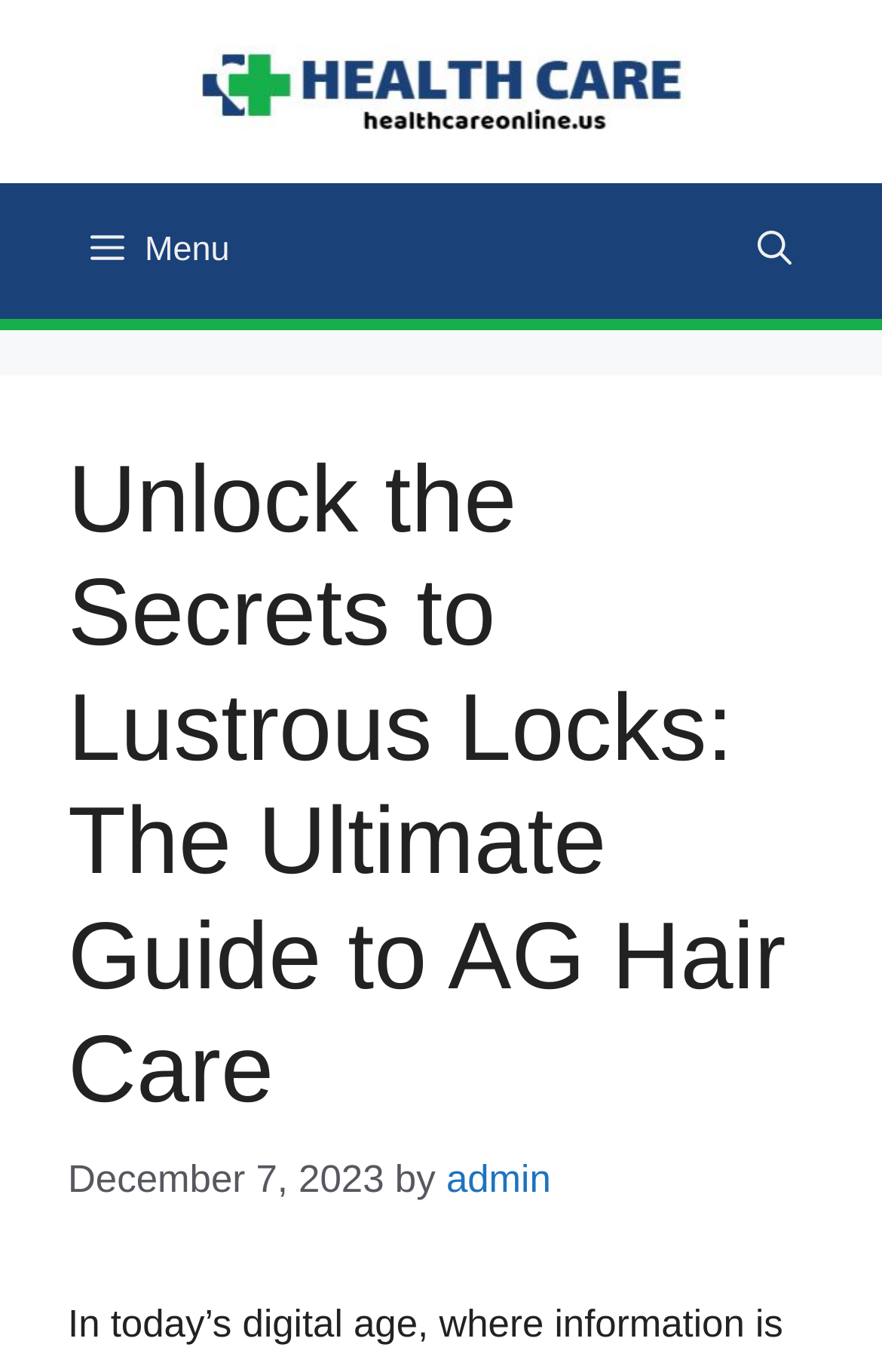What is the date of the article?
Please give a well-detailed answer to the question.

I found the answer by examining the time element within the HeaderAsNonLandmark section, which contains the static text 'December 7, 2023'.